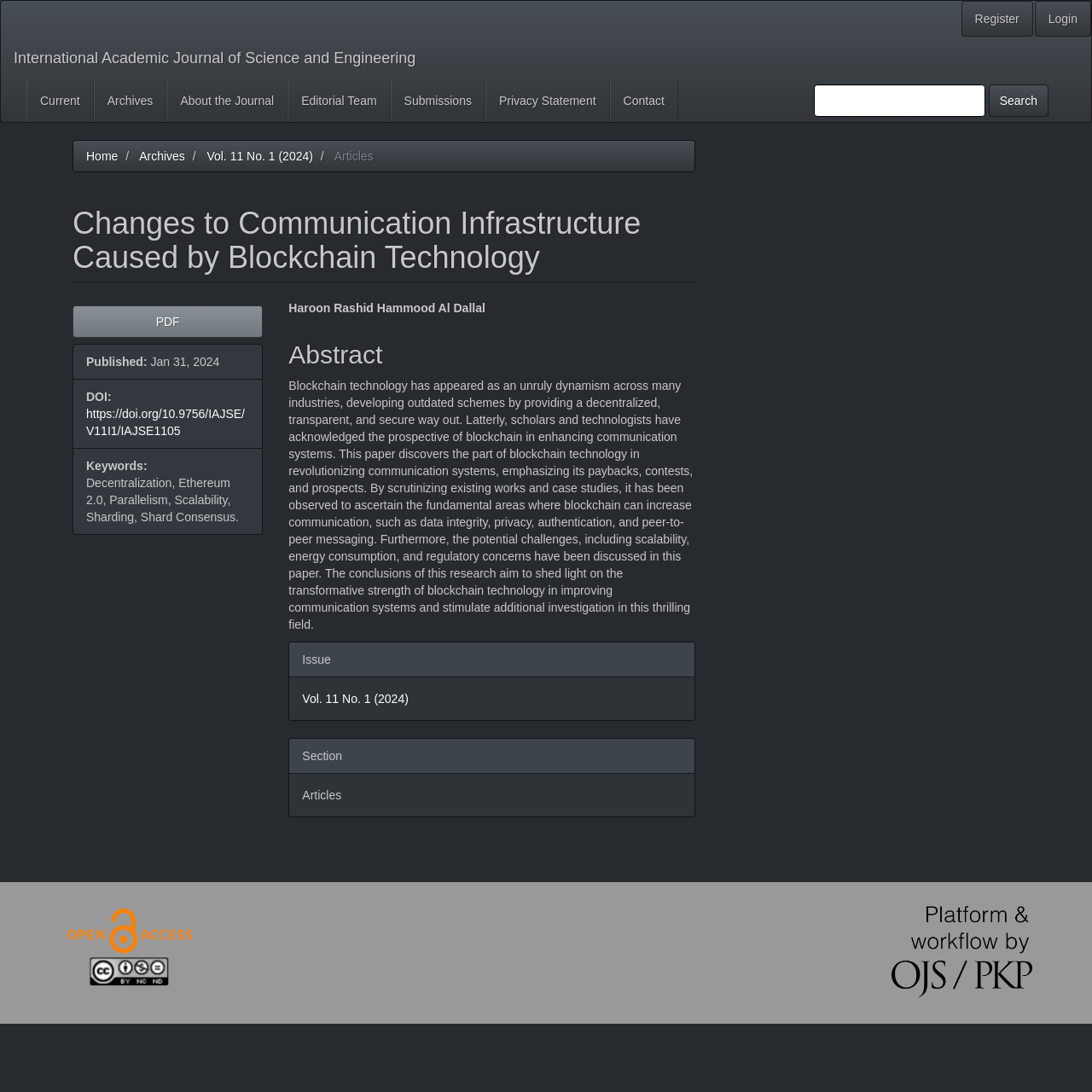Locate the bounding box coordinates of the clickable region to complete the following instruction: "Download the article in PDF."

[0.066, 0.28, 0.241, 0.31]